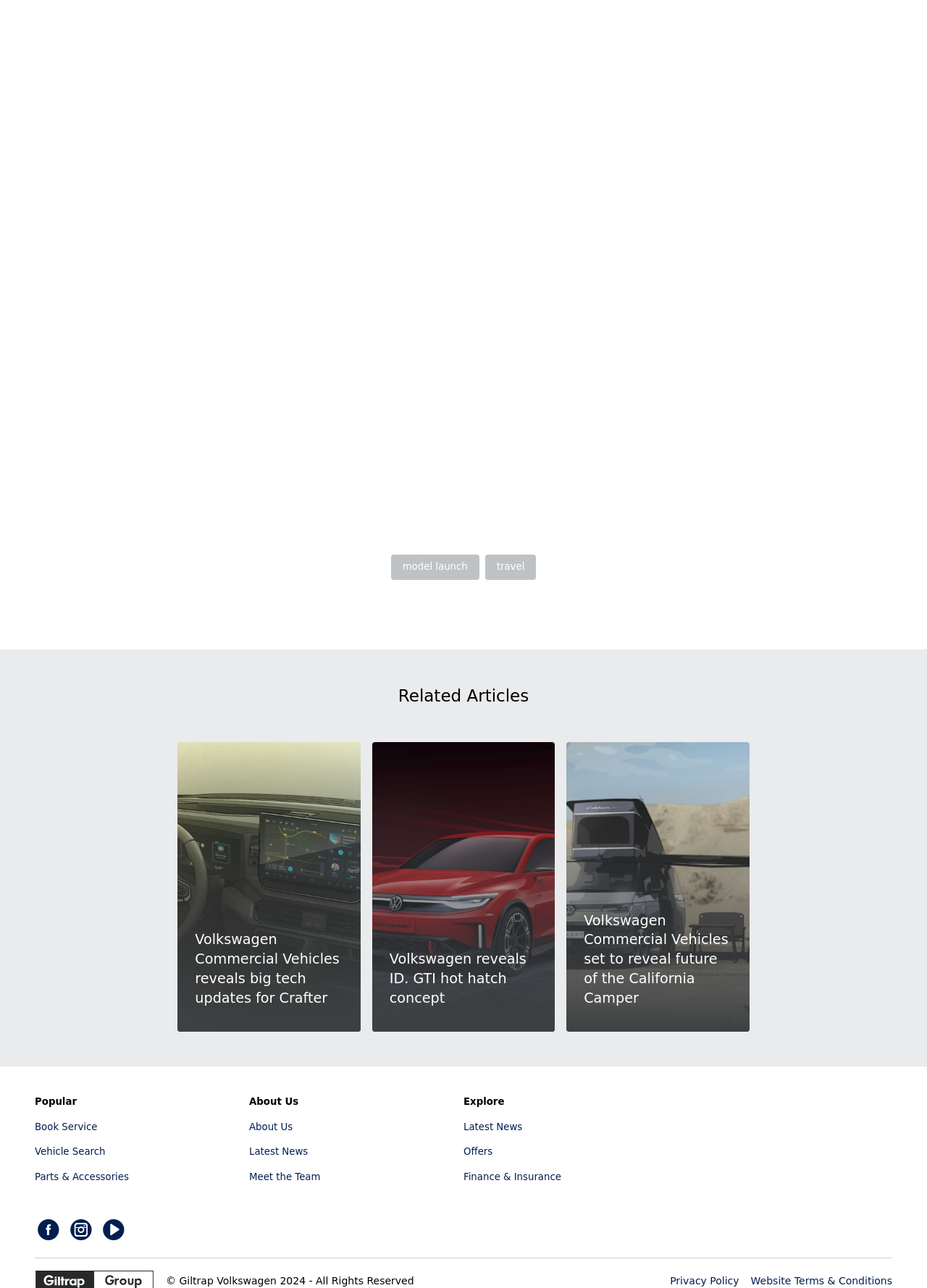Identify the bounding box for the UI element described as: "Offers". Ensure the coordinates are four float numbers between 0 and 1, formatted as [left, top, right, bottom].

[0.5, 0.89, 0.531, 0.898]